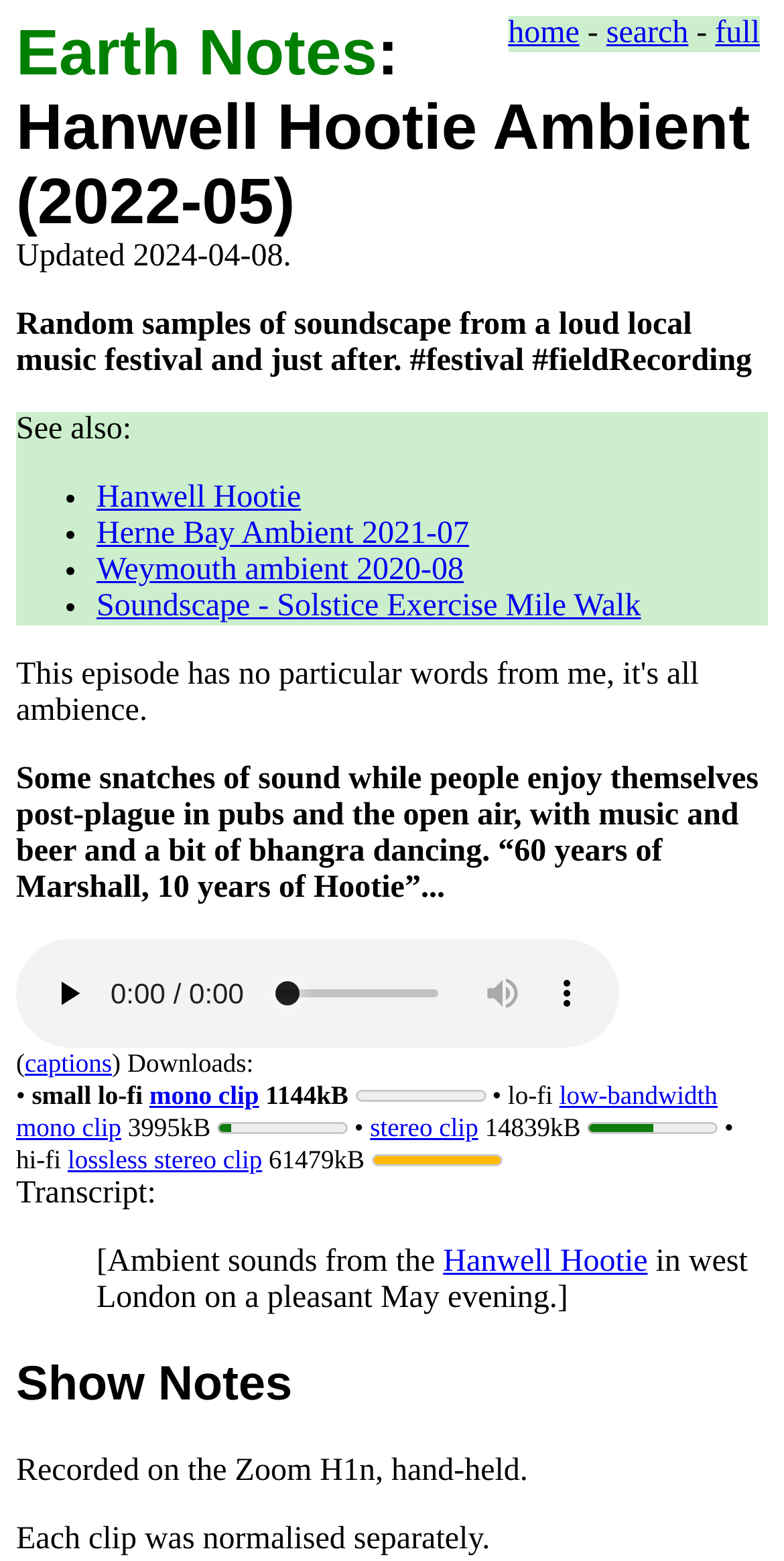Please specify the coordinates of the bounding box for the element that should be clicked to carry out this instruction: "go to the Hanwell Hootie page". The coordinates must be four float numbers between 0 and 1, formatted as [left, top, right, bottom].

[0.123, 0.308, 0.384, 0.33]